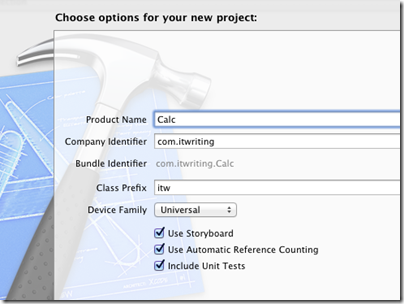What is the option for making the app compatible with both iPhone and iPad?
Give a detailed and exhaustive answer to the question.

The 'Device Family' dropdown allows selection between platforms, featuring an option for 'Universal', meaning the app will be compatible with both iPhone and iPad, as stated in the caption.